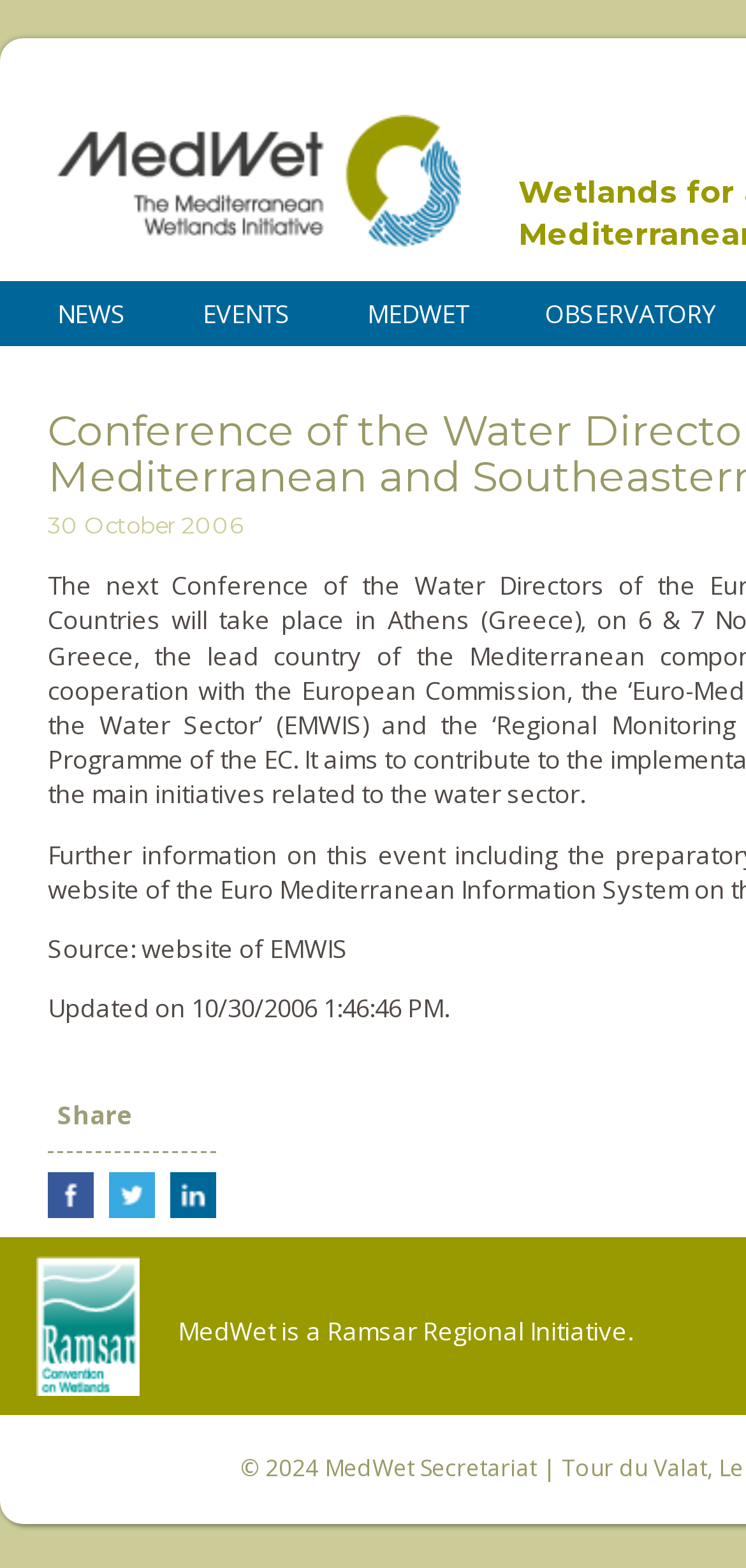Analyze the image and answer the question with as much detail as possible: 
What is the name of the organization?

The name of the organization can be found in the heading element at the top of the webpage, which reads 'MedWet'. This is also confirmed by the link 'MedWet' with the same text content.